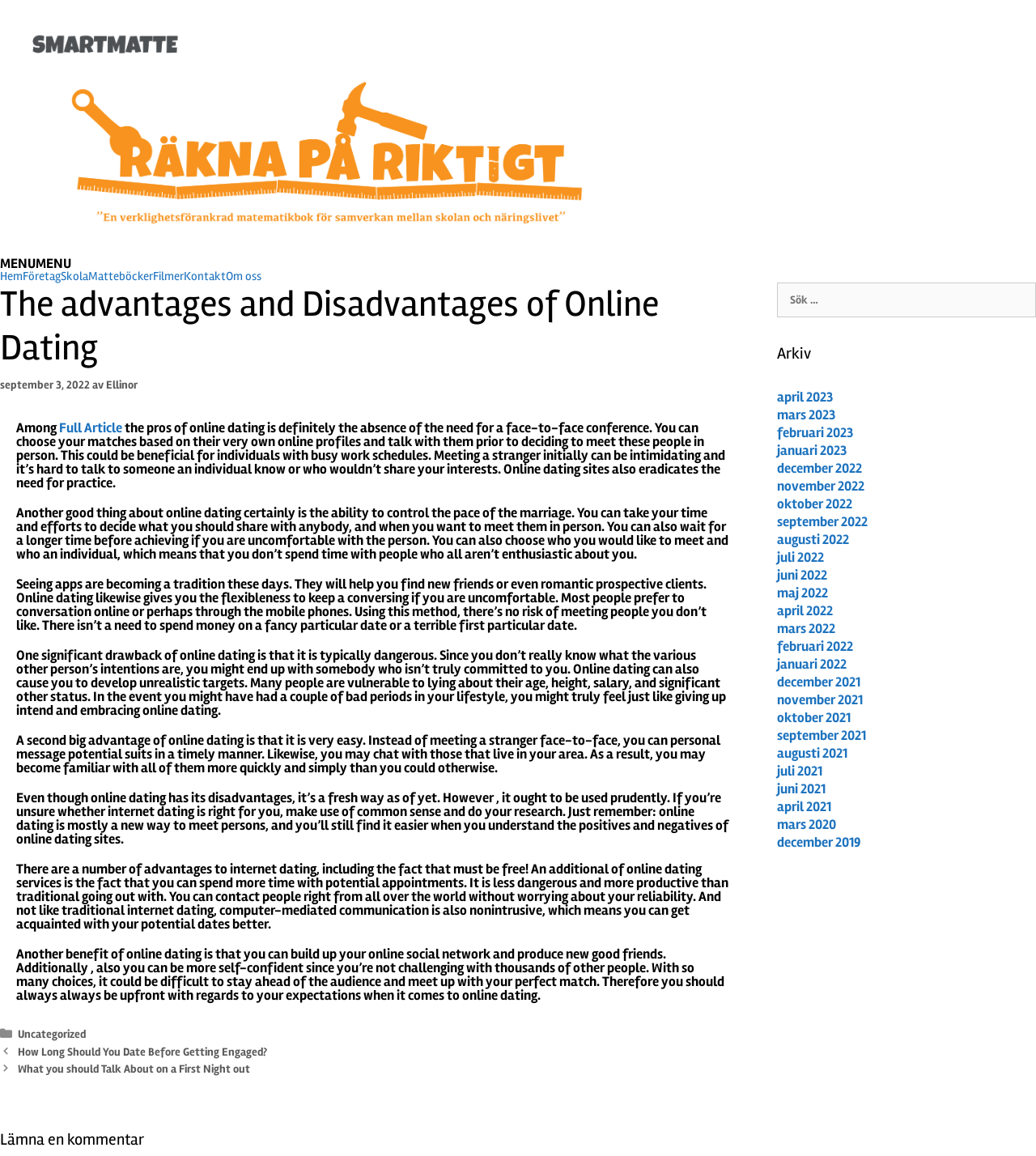What is the category of the article?
Refer to the image and give a detailed response to the question.

I found the category of the article by looking at the link element with the text 'Uncategorized' which is located at the bottom of the article section.